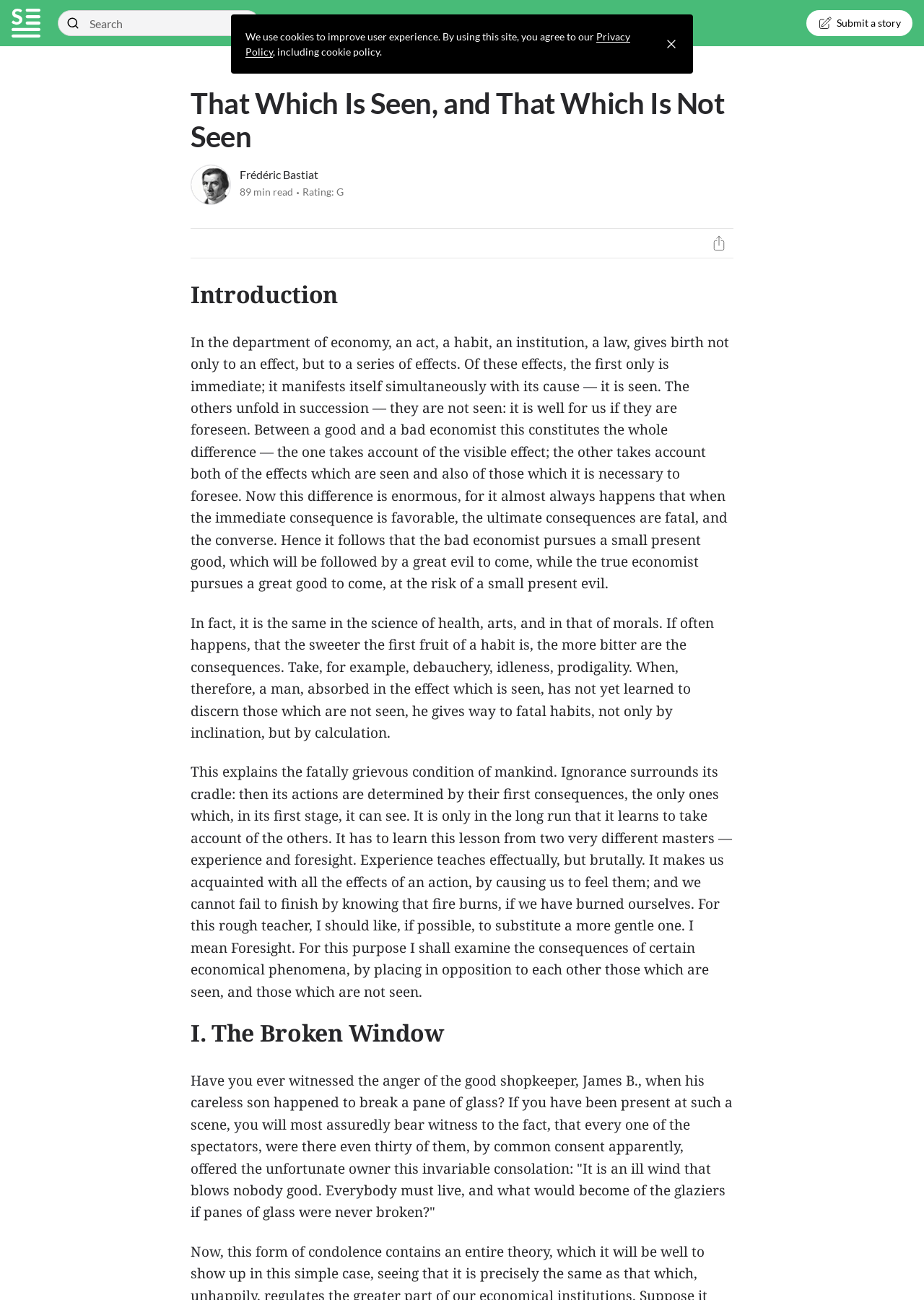What is the name of the chapter? Analyze the screenshot and reply with just one word or a short phrase.

The Broken Window